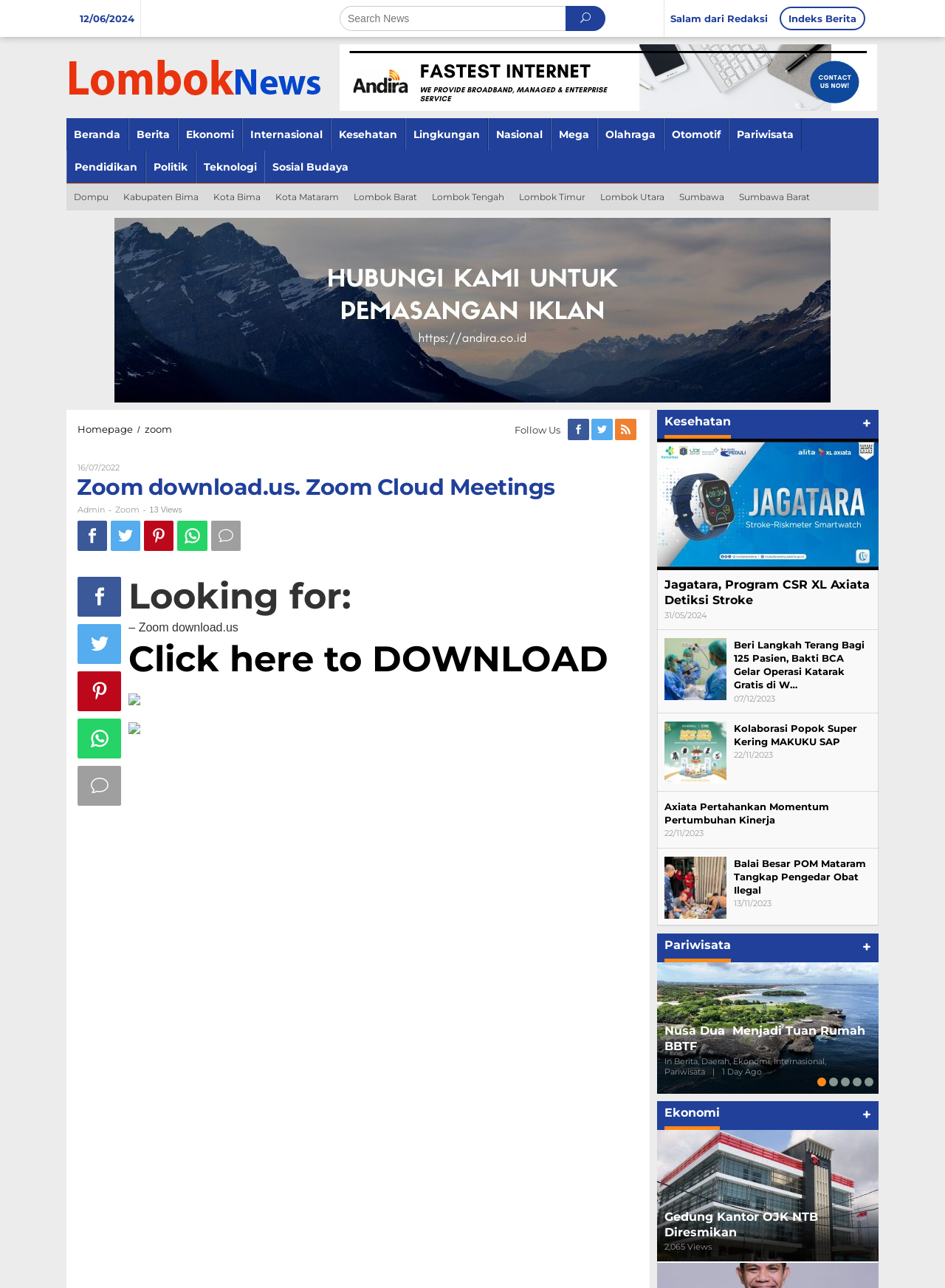Pinpoint the bounding box coordinates of the clickable area necessary to execute the following instruction: "Go to Beranda". The coordinates should be given as four float numbers between 0 and 1, namely [left, top, right, bottom].

[0.07, 0.092, 0.136, 0.117]